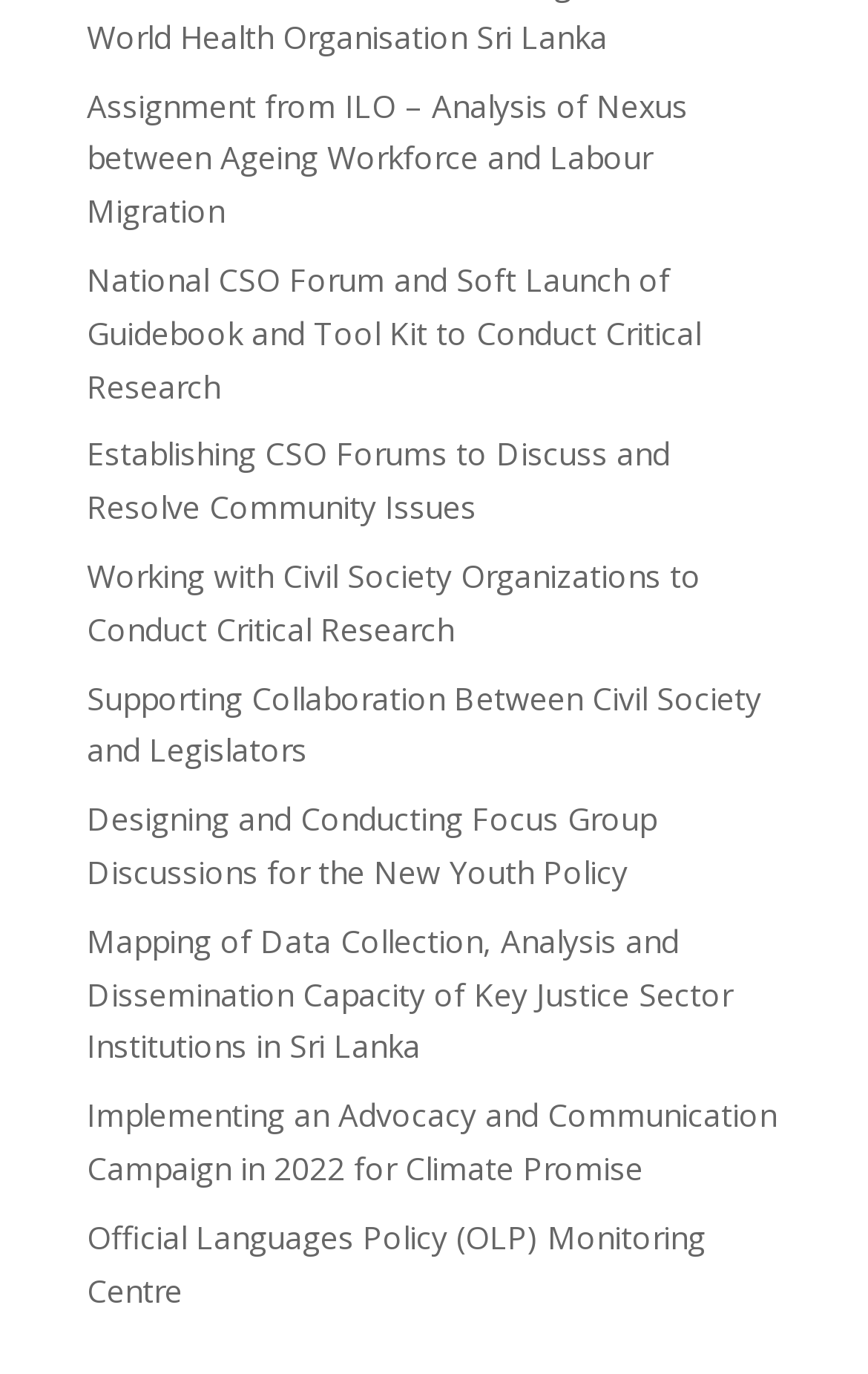Identify the bounding box coordinates for the region of the element that should be clicked to carry out the instruction: "Check Official Languages Policy (OLP) Monitoring Centre". The bounding box coordinates should be four float numbers between 0 and 1, i.e., [left, top, right, bottom].

[0.1, 0.885, 0.813, 0.954]